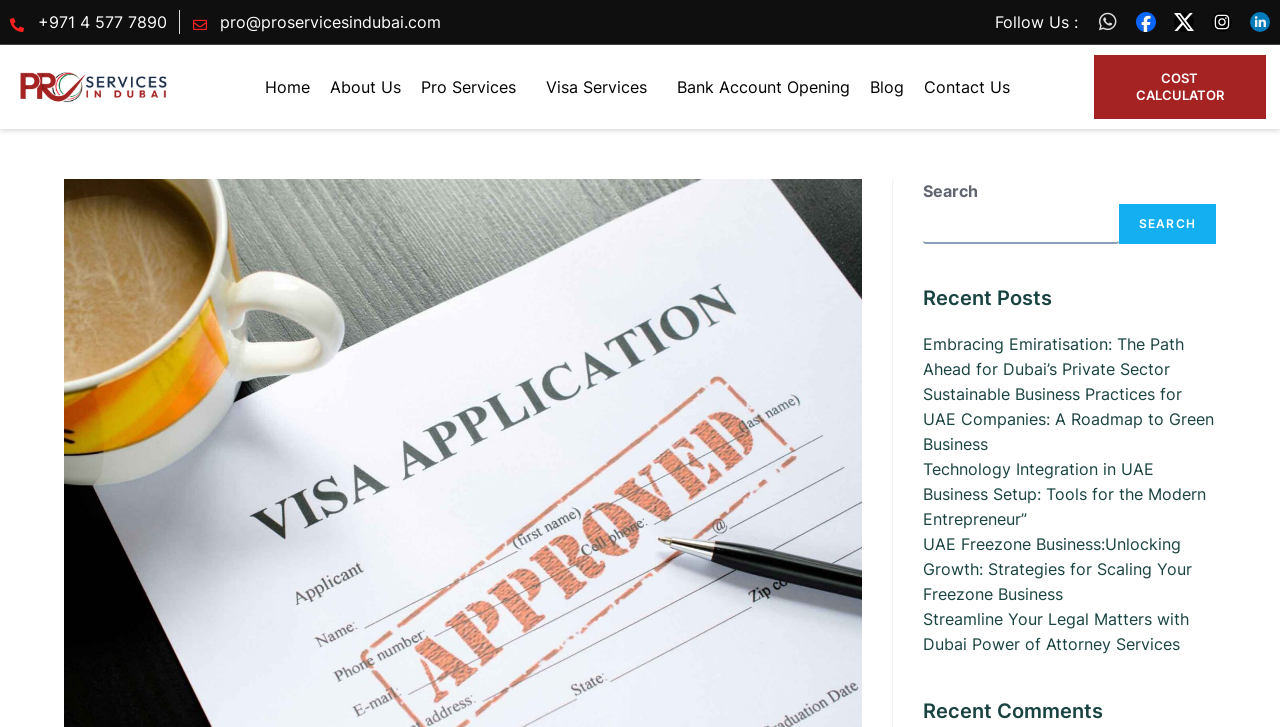Provide an in-depth caption for the contents of the webpage.

The webpage is about PRO Services in Dubai, specifically focusing on Investor Visa Services. At the top left corner, there is a logo of PRO Services, accompanied by a navigation menu with links to various pages, including Home, About Us, Pro Services, Visa Services, Bank Account Opening, Blog, and Contact Us. 

On the top right corner, there are contact details, including a phone number and an email address. Next to the contact details, there is a "Follow Us" section with links to social media platforms, each represented by an icon. 

Below the navigation menu, there is a prominent section with a heading "COST CALCULATOR" and a search bar with a button. The search bar is accompanied by a "Recent Posts" section, which lists five articles with titles related to business and entrepreneurship in Dubai. 

The webpage appears to be a business services website, providing information and resources for entrepreneurs and businesses in Dubai, with a focus on investor visa services.